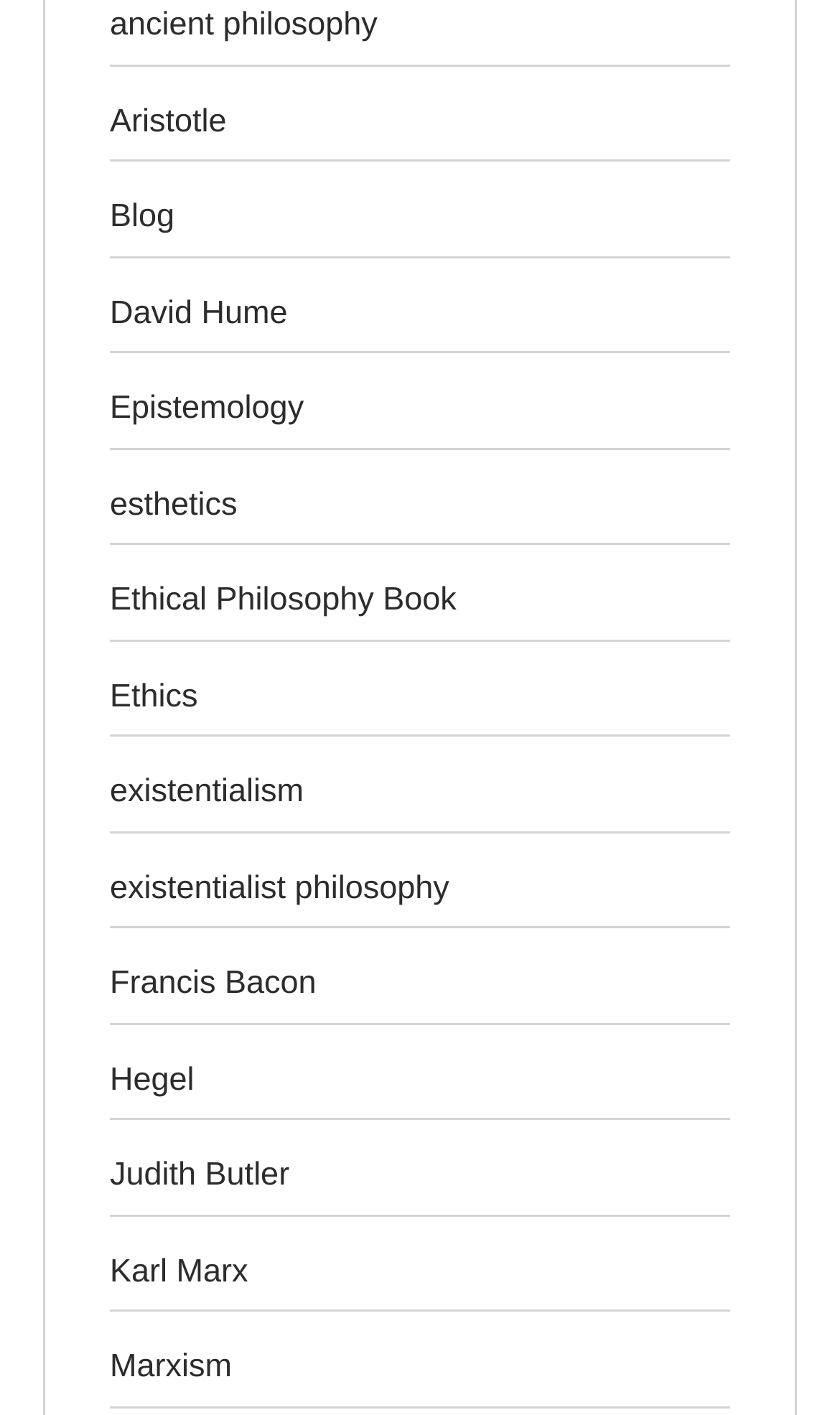Observe the image and answer the following question in detail: What is the last philosophy topic listed?

I looked at the list of links on the webpage and found that the last one is 'Marxism', which is listed below 'Karl Marx'.